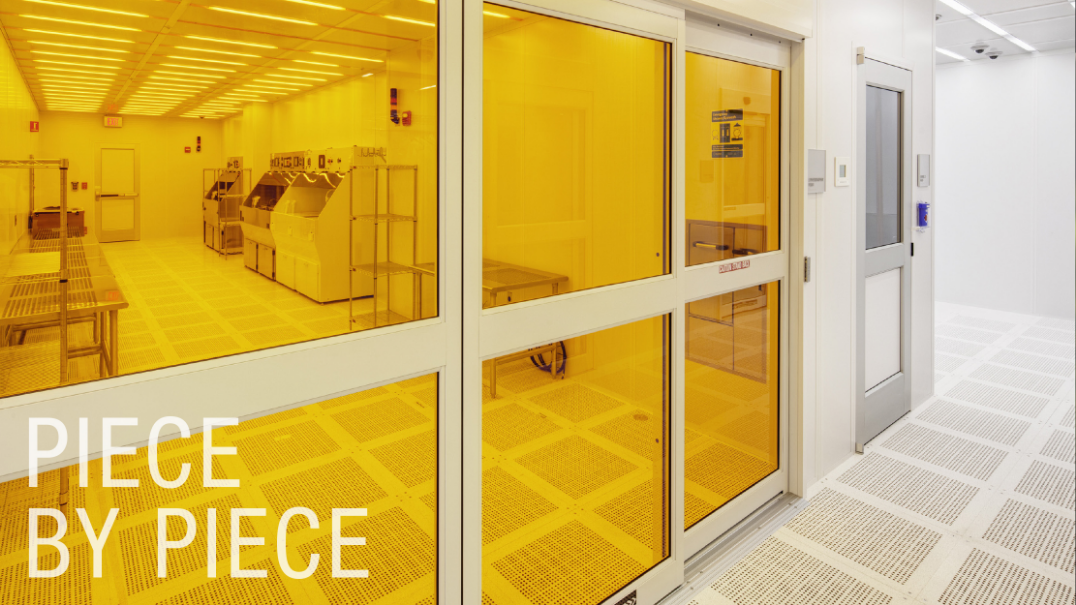Answer the question using only one word or a concise phrase: What type of tables are in the lab?

Stainless steel